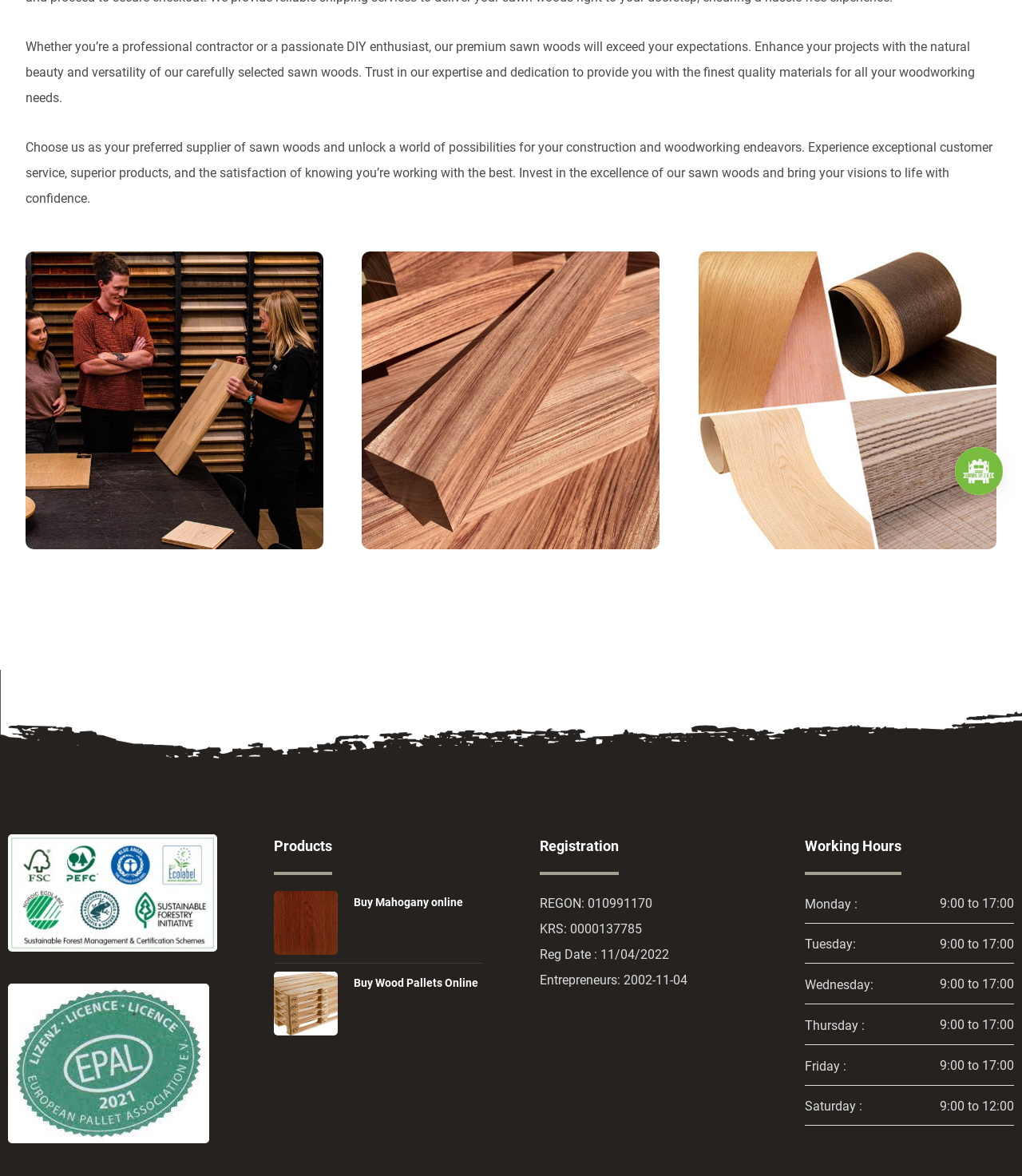Using the element description: "Xeriscaping", determine the bounding box coordinates for the specified UI element. The coordinates should be four float numbers between 0 and 1, [left, top, right, bottom].

None